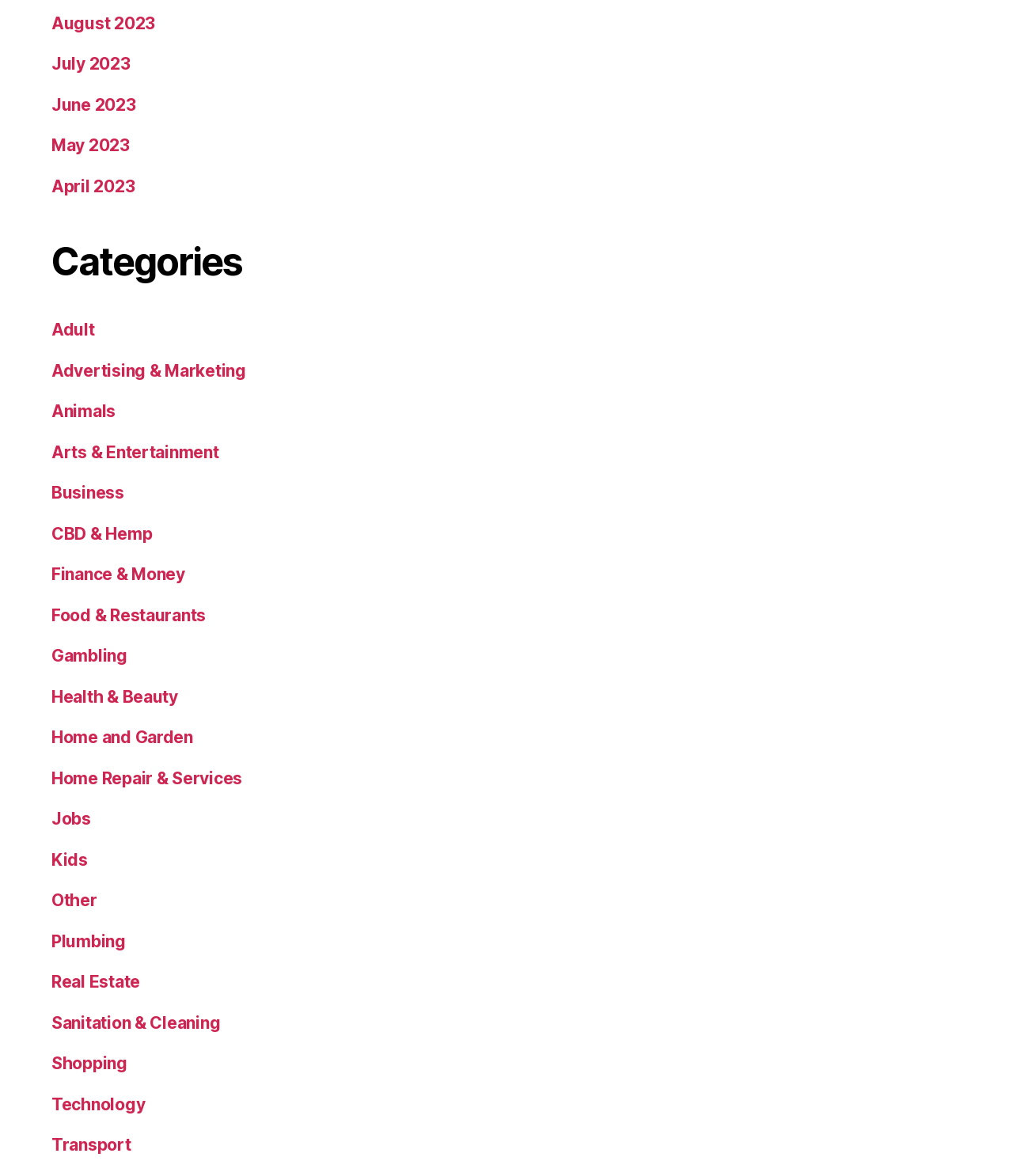Can you give a detailed response to the following question using the information from the image? What is the first category listed?

I looked at the links under the 'Categories' heading and found that the first link is 'Adult', so it is the first category listed.